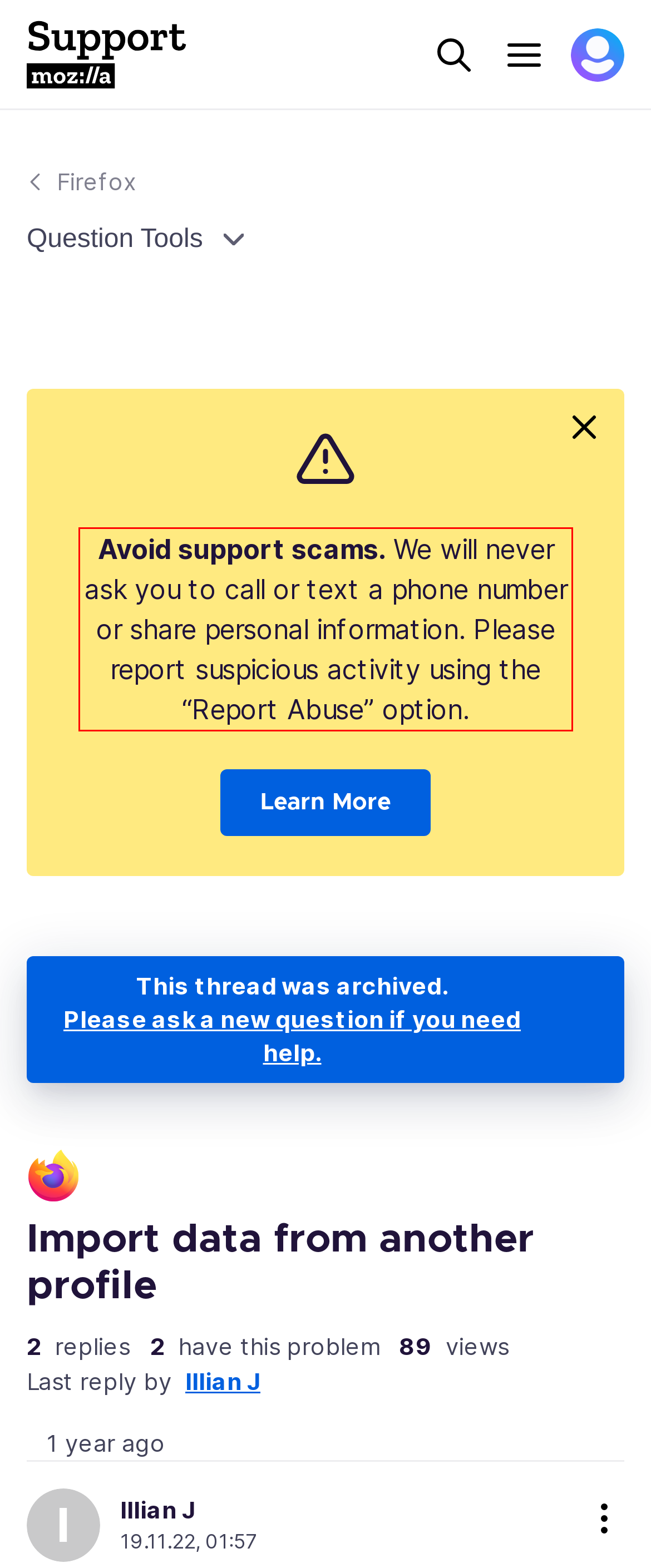Please identify the text within the red rectangular bounding box in the provided webpage screenshot.

Avoid support scams. We will never ask you to call or text a phone number or share personal information. Please report suspicious activity using the “Report Abuse” option.